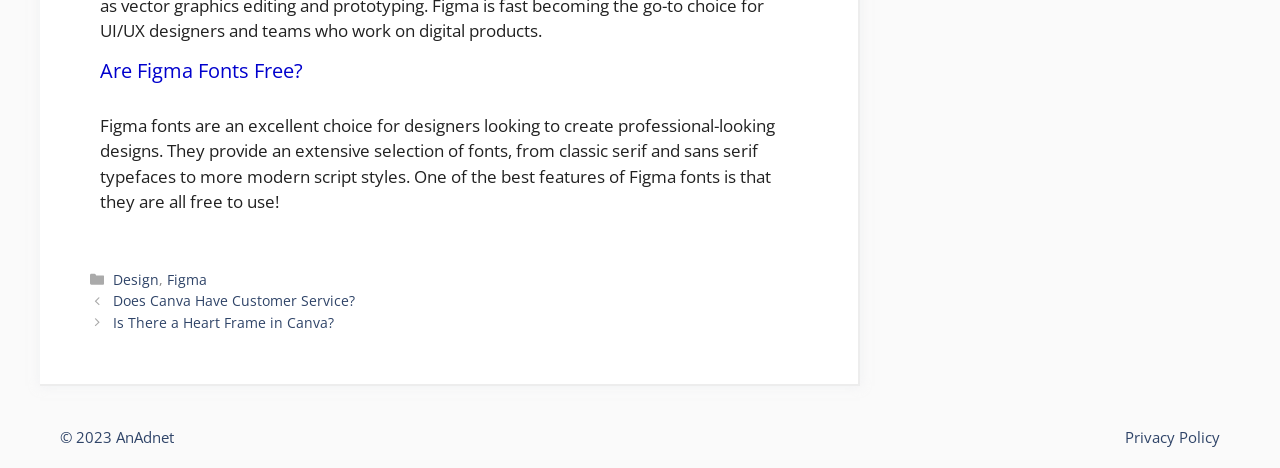Please reply with a single word or brief phrase to the question: 
What is the topic of the main article?

Figma fonts